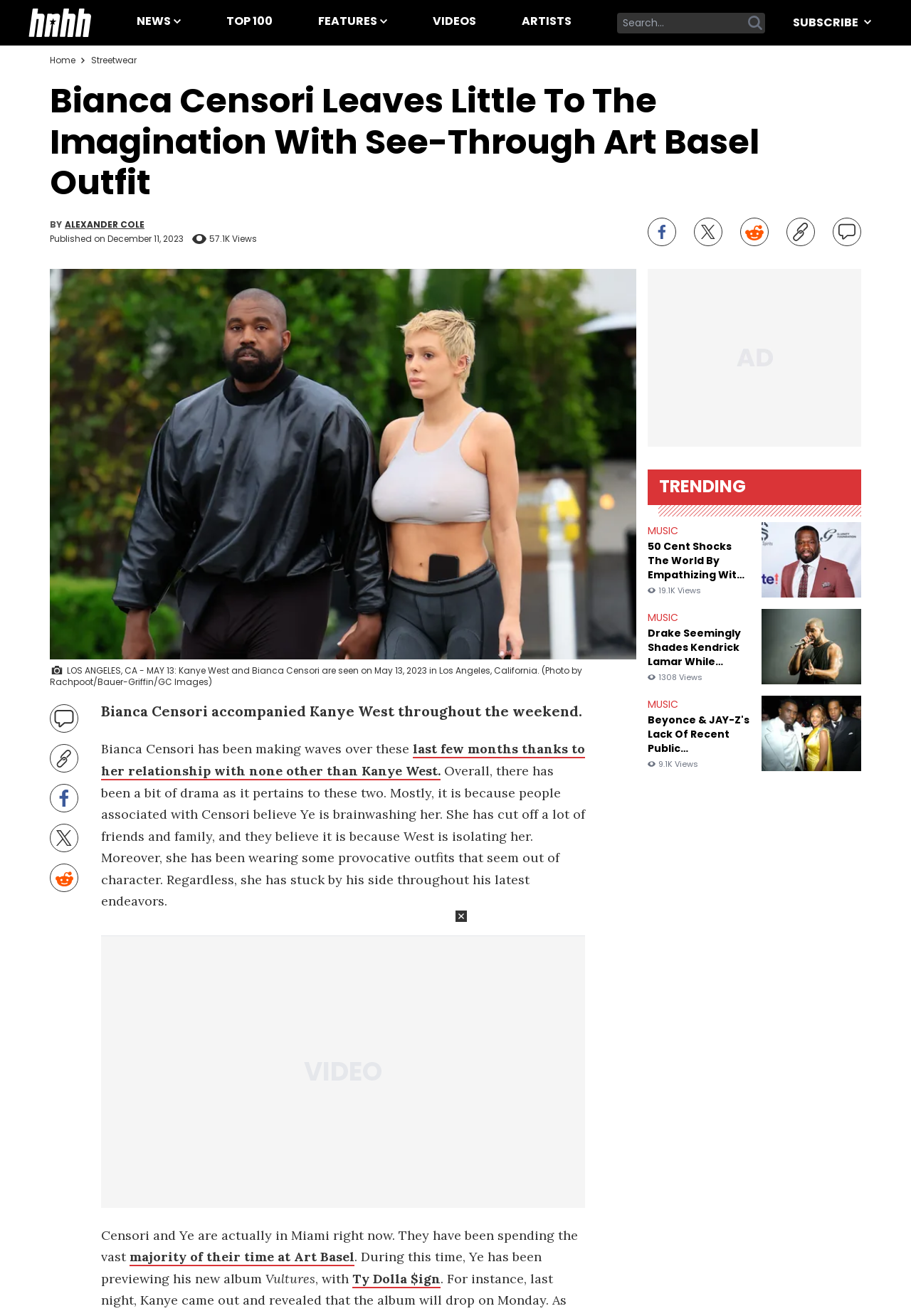Please find the bounding box coordinates for the clickable element needed to perform this instruction: "View comments".

[0.914, 0.165, 0.945, 0.187]